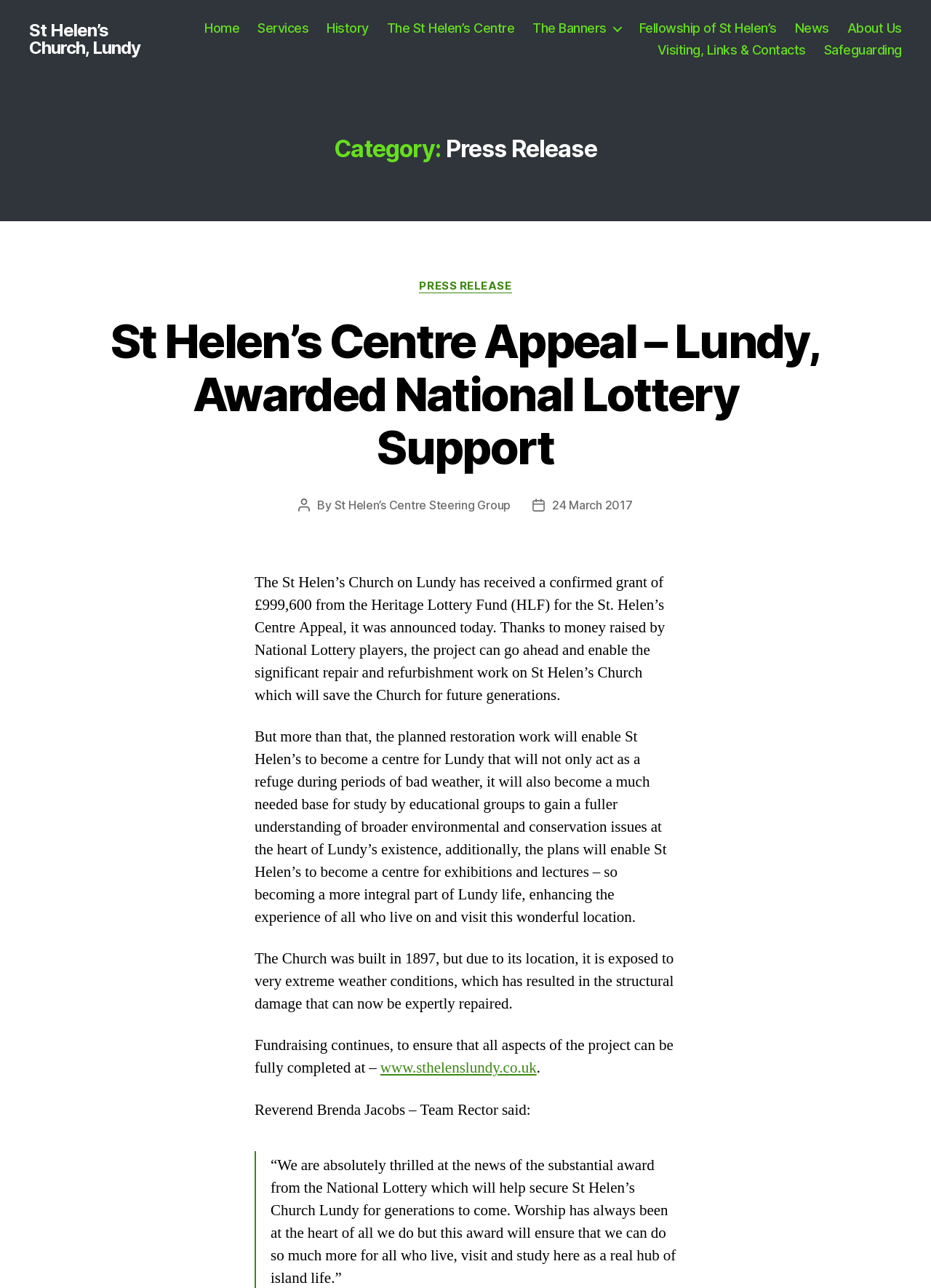Give a one-word or phrase response to the following question: Who is the Team Rector?

Reverend Brenda Jacobs